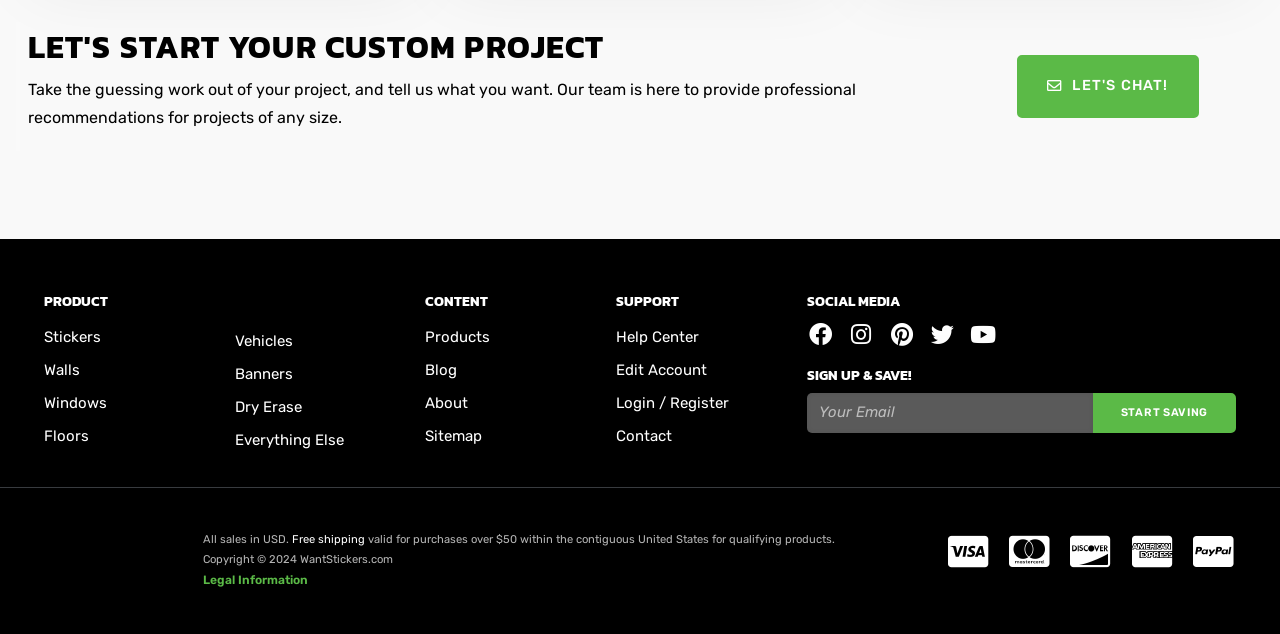What is the main purpose of this website?
Please provide a single word or phrase as your answer based on the image.

Custom projects